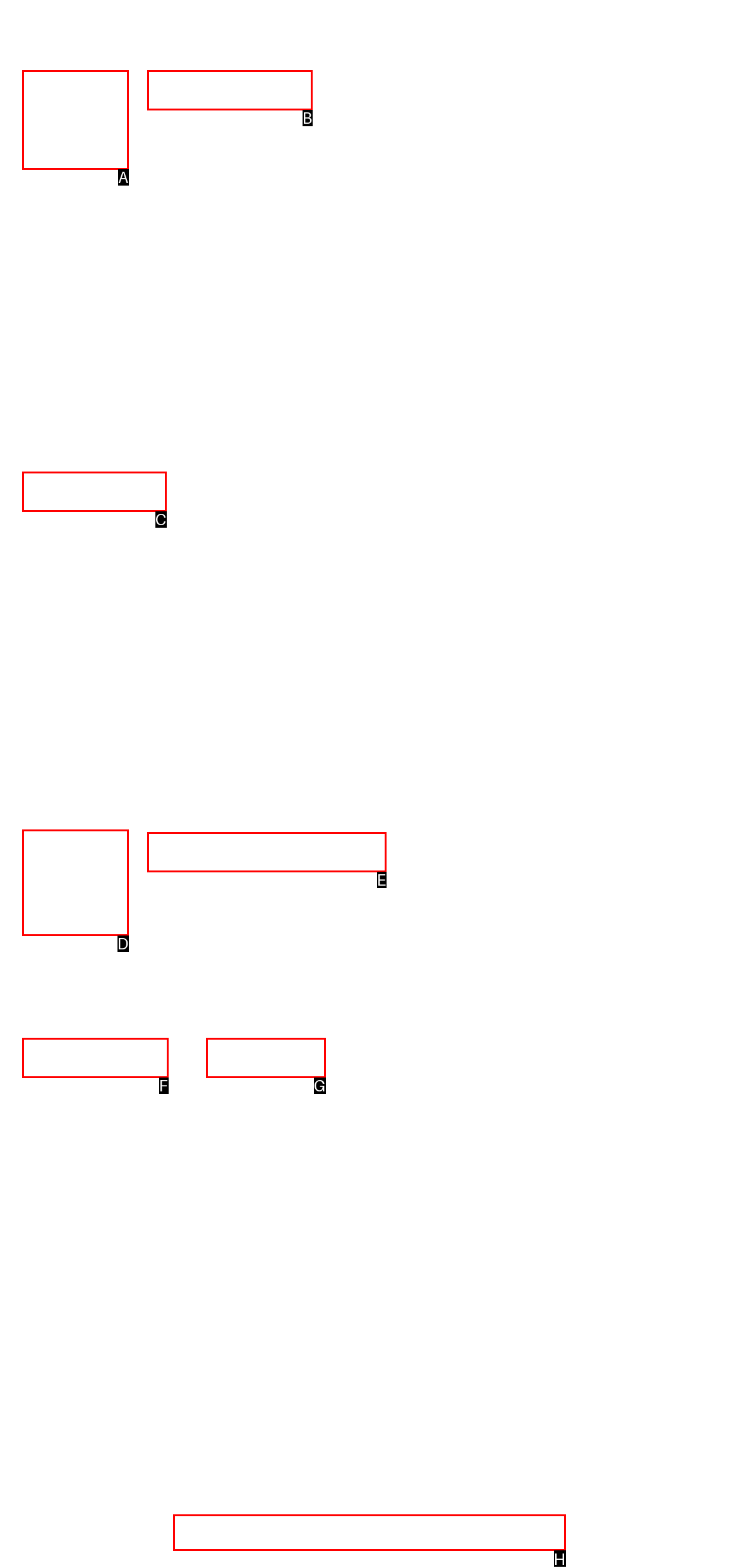Identify the letter of the option to click in order to Browse all CloserStill Media webinars. Answer with the letter directly.

H